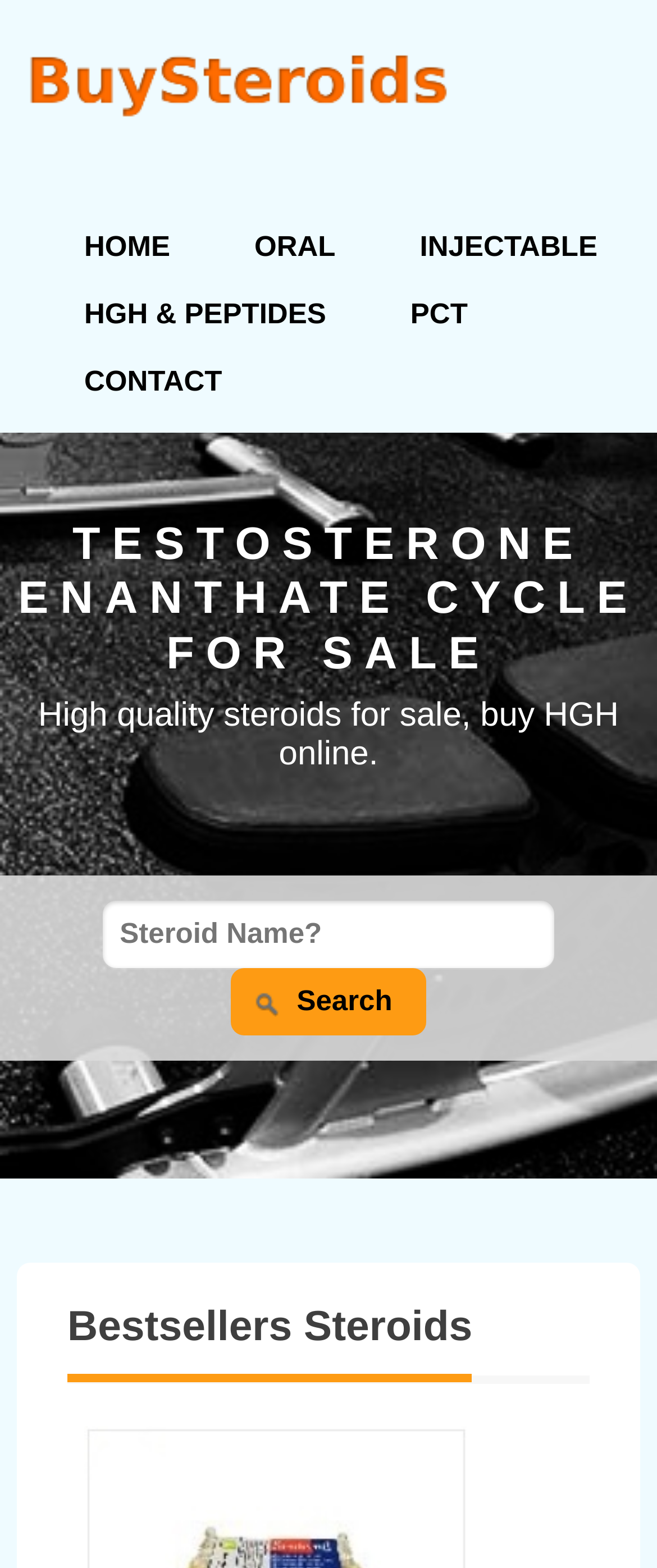From the element description HGH & Peptides, predict the bounding box coordinates of the UI element. The coordinates must be specified in the format (top-left x, top-left y, bottom-right x, bottom-right y) and should be within the 0 to 1 range.

[0.103, 0.179, 0.522, 0.222]